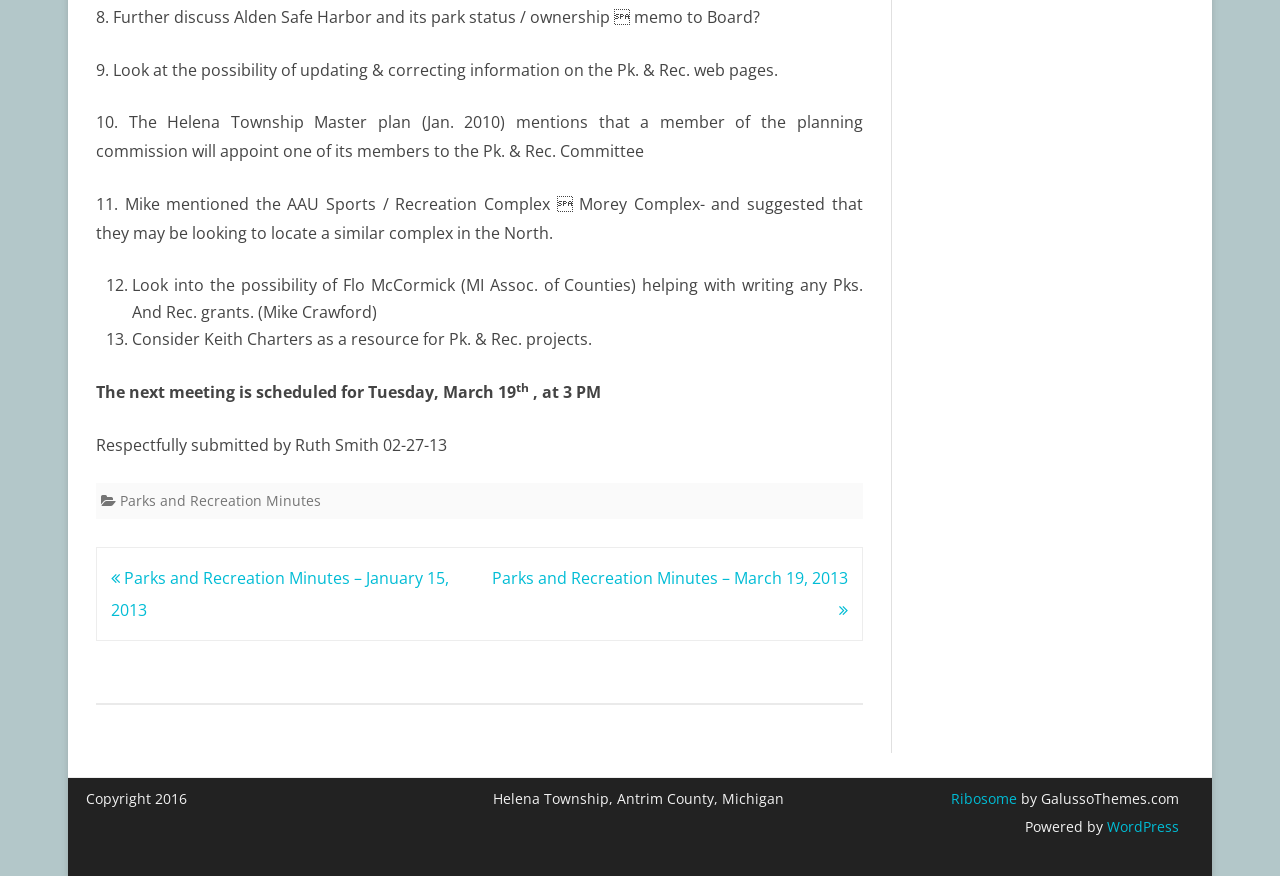What is the name of the complex mentioned in the minutes?
Please provide an in-depth and detailed response to the question.

I found the answer by looking at the text 'Mike mentioned the AAU Sports / Recreation Complex – Morey Complex- and suggested that they may be looking to locate a similar complex in the North.' which is located in the middle of the page.